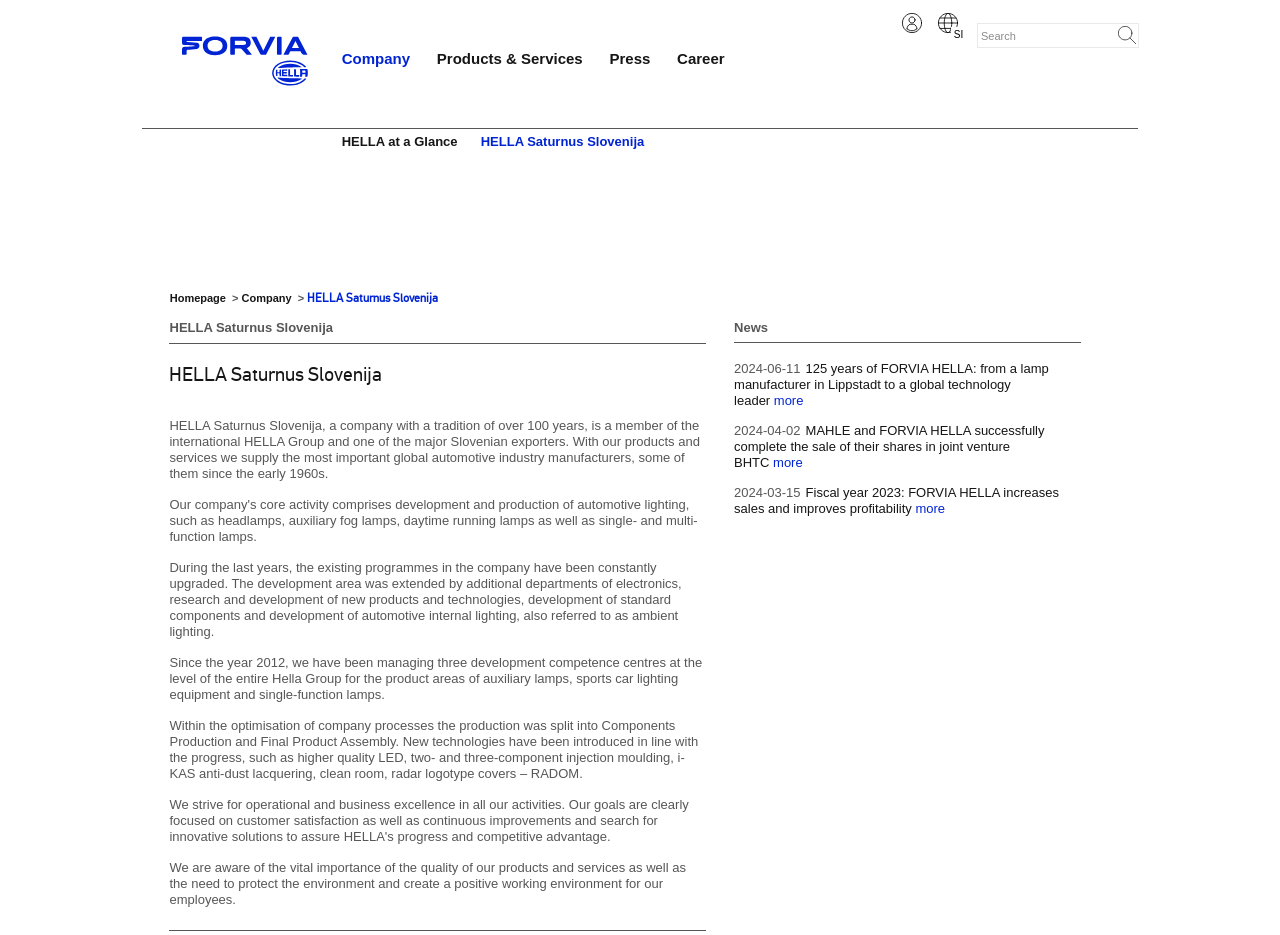Look at the image and give a detailed response to the following question: What is the date of the news '125 years of FORVIA HELLA'

The date of the news '125 years of FORVIA HELLA' is mentioned as 2024-06-11, which is shown in the static text '2024-06-11' above the news title.